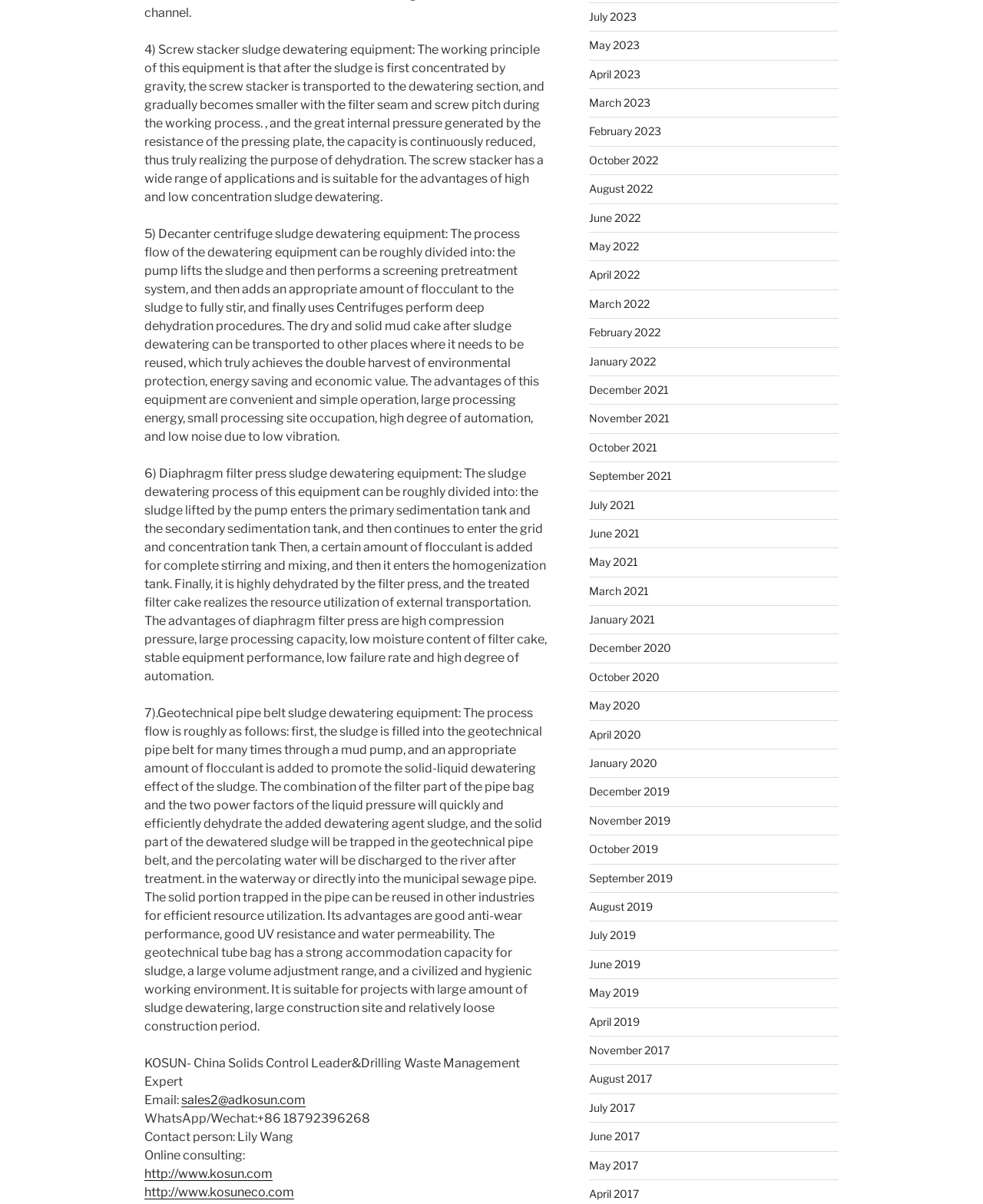Please locate the bounding box coordinates of the element that needs to be clicked to achieve the following instruction: "Consult online". The coordinates should be four float numbers between 0 and 1, i.e., [left, top, right, bottom].

[0.147, 0.953, 0.249, 0.965]